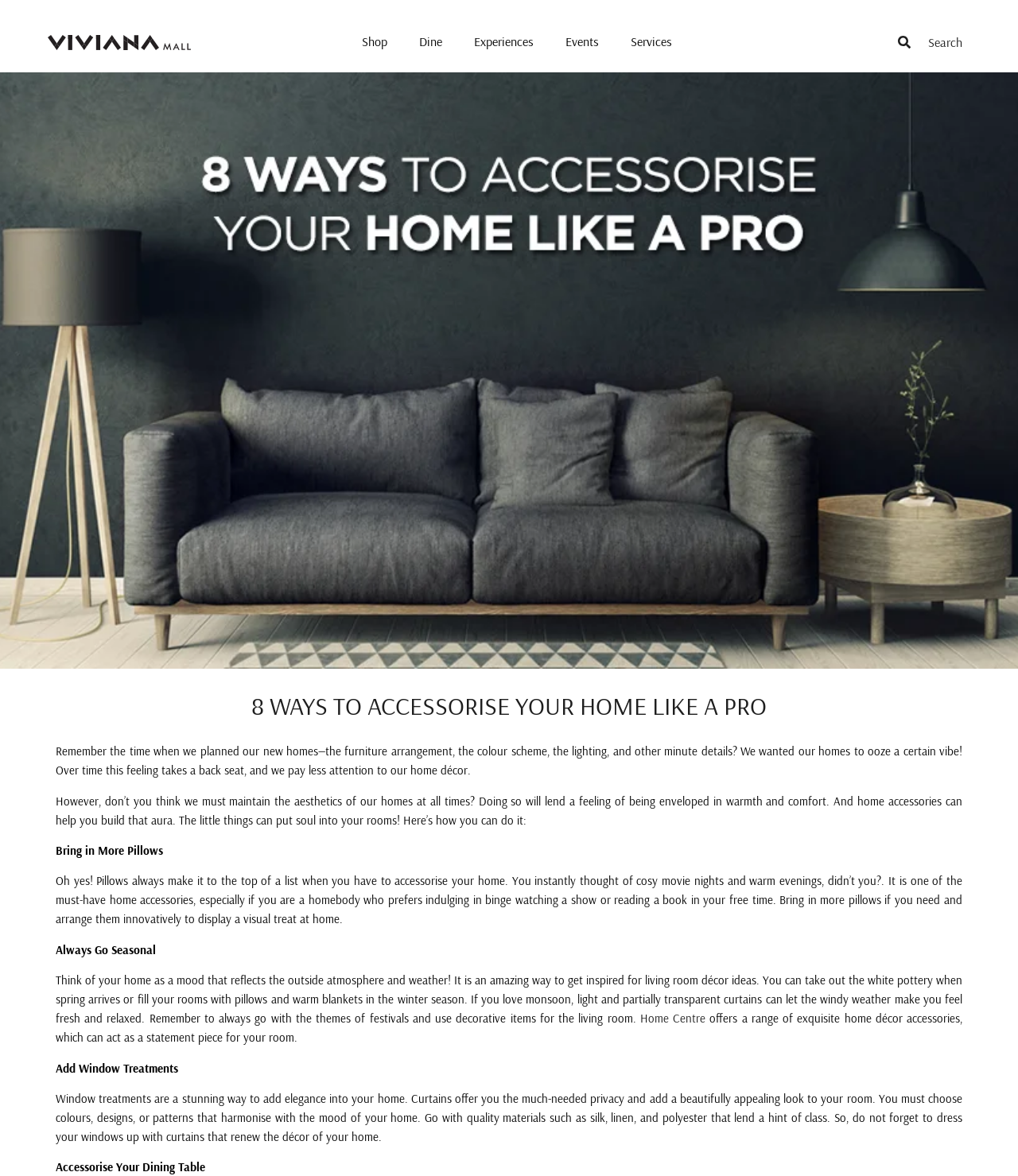What is the benefit of maintaining home aesthetics?
Based on the image, answer the question with as much detail as possible.

According to the webpage, maintaining the aesthetics of one's home can create a feeling of being enveloped in warmth and comfort, which is essential for a pleasant living experience.